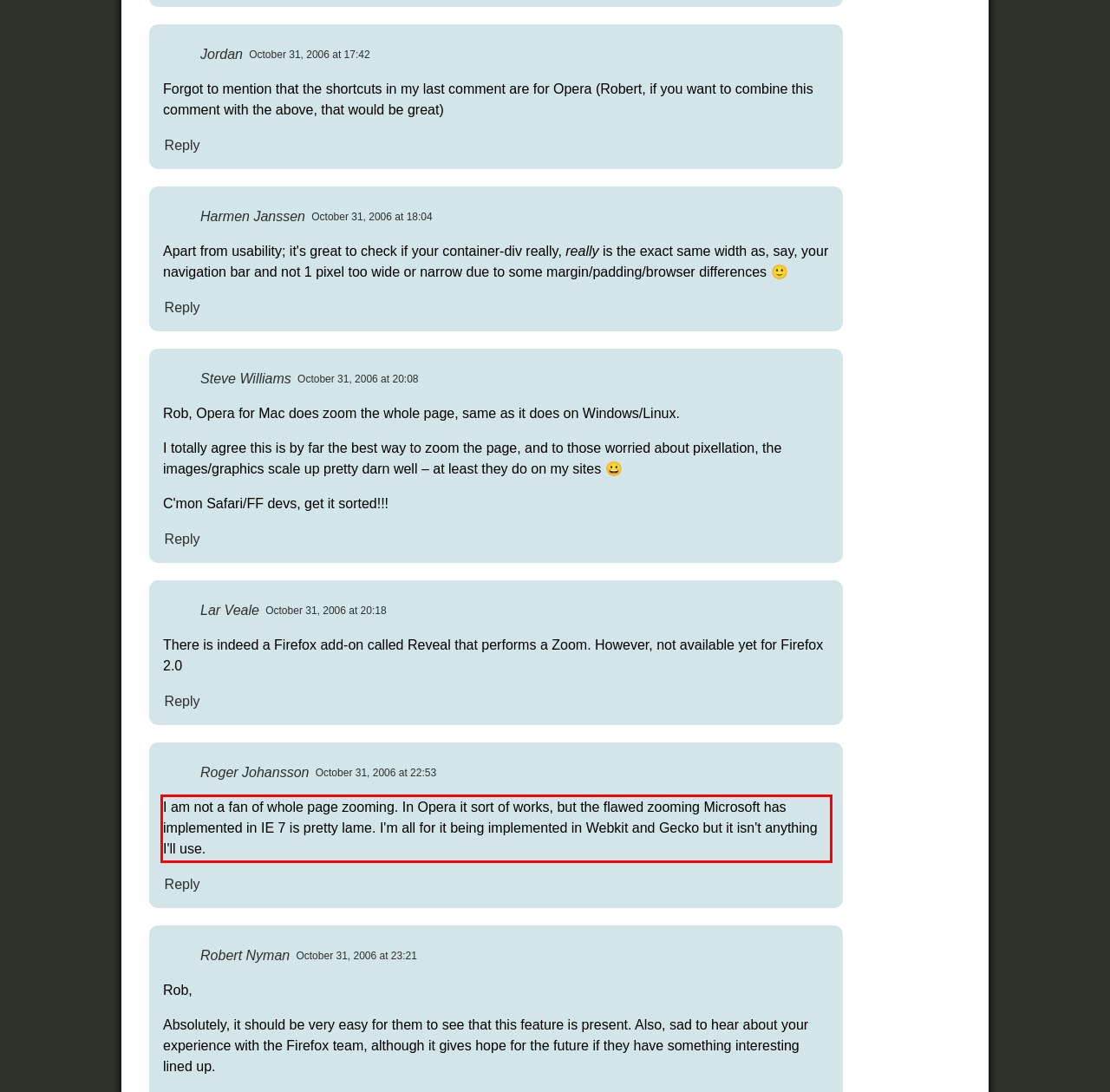Please look at the webpage screenshot and extract the text enclosed by the red bounding box.

I am not a fan of whole page zooming. In Opera it sort of works, but the flawed zooming Microsoft has implemented in IE 7 is pretty lame. I'm all for it being implemented in Webkit and Gecko but it isn't anything I'll use.